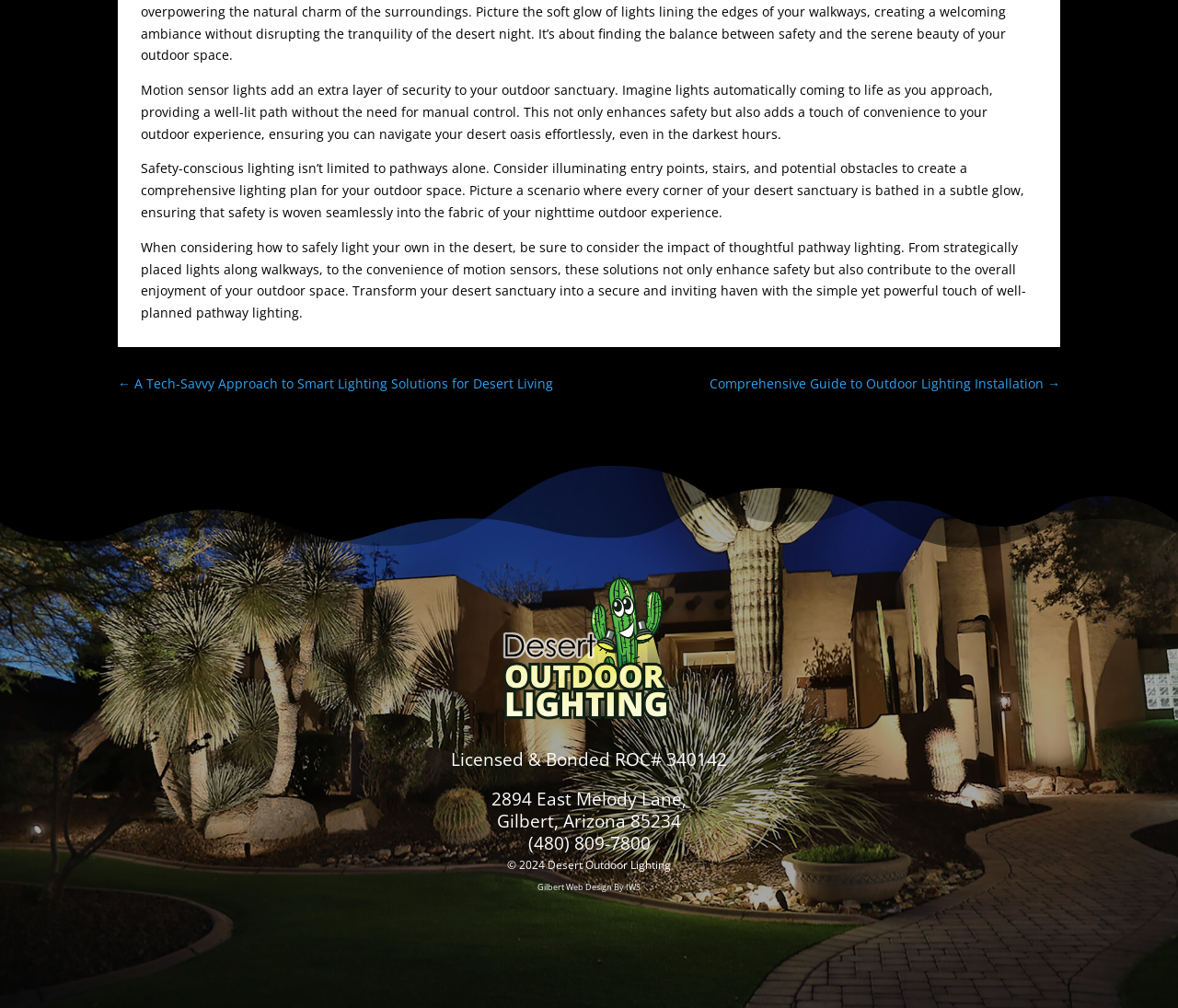Consider the image and give a detailed and elaborate answer to the question: 
What is the company name mentioned on the webpage?

The company name is mentioned in the link element with the text 'Desert Exterior Lighting Company', which is accompanied by an image element with the same text.